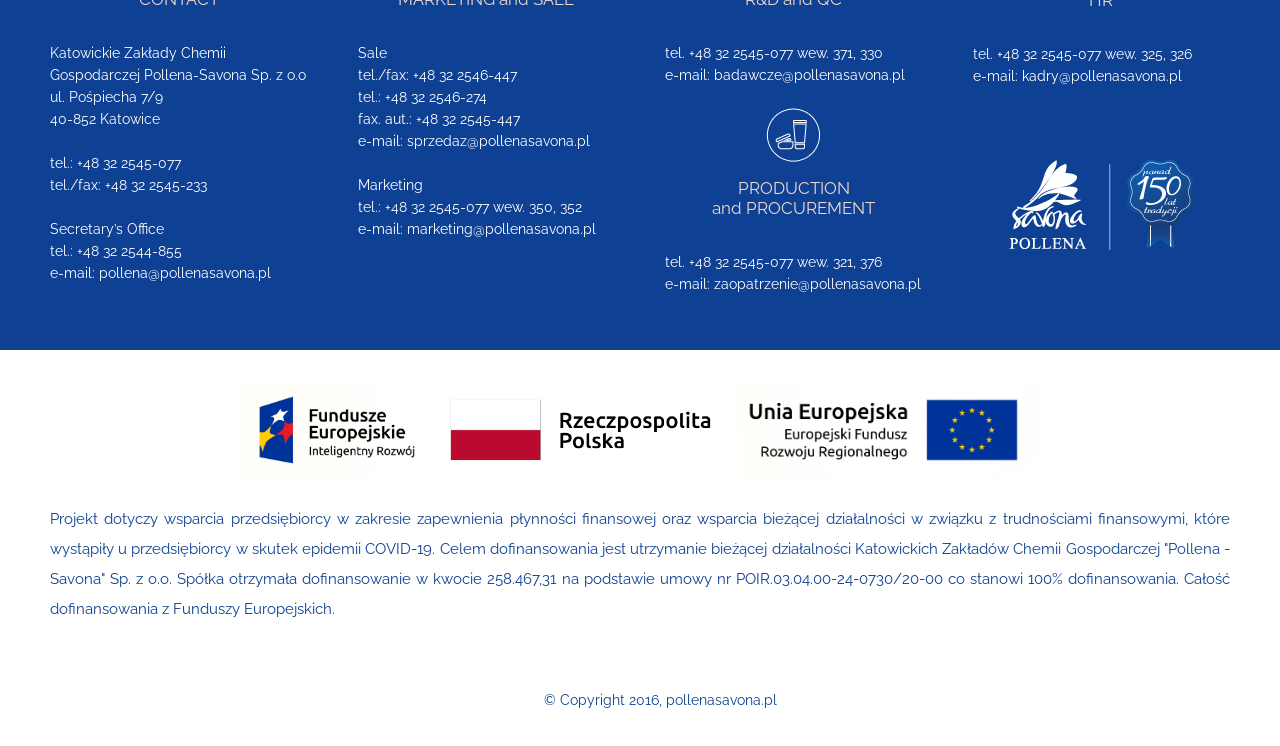What is the company name?
Based on the visual, give a brief answer using one word or a short phrase.

Katowickie Zakłady Chemii